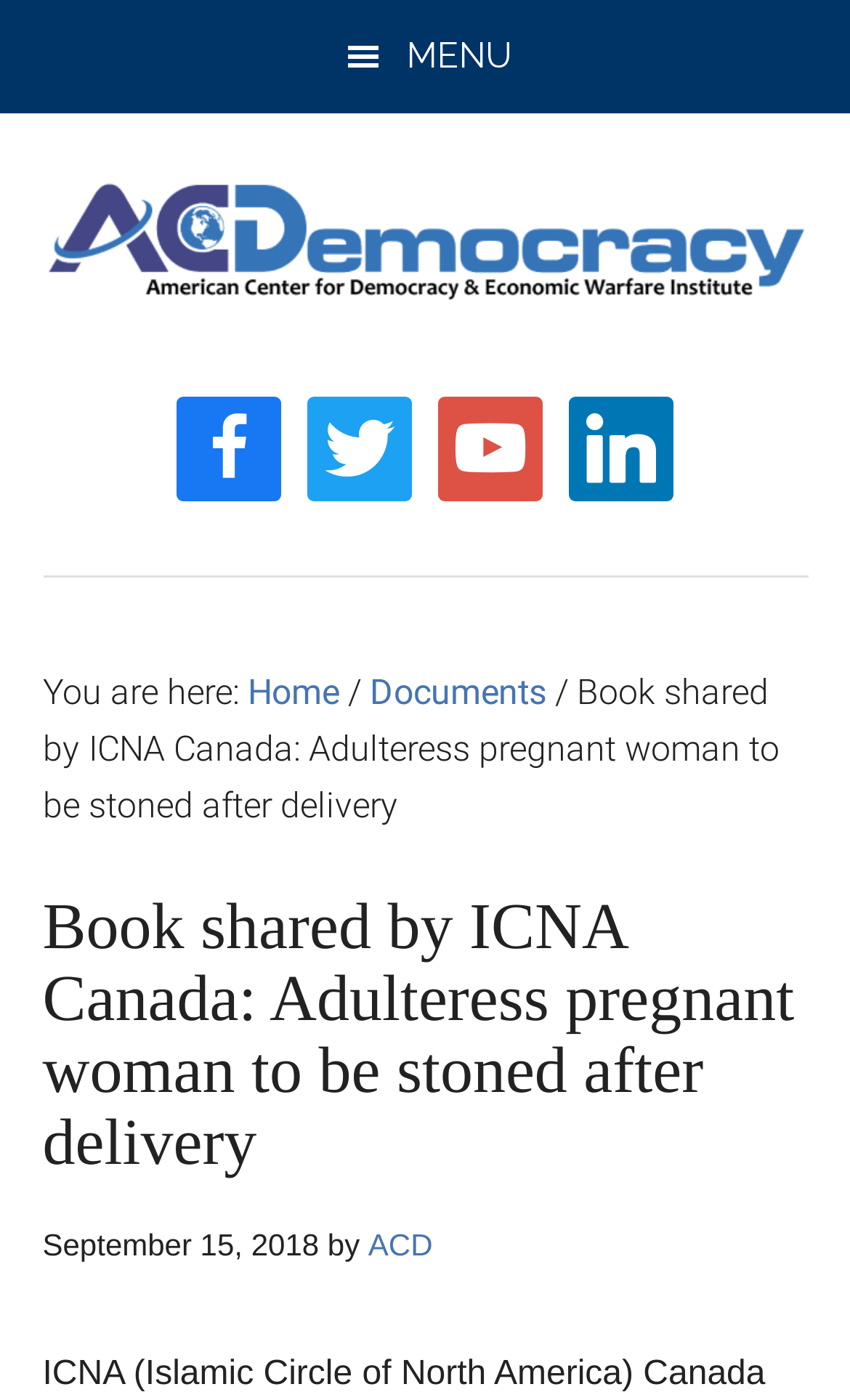What is the date of the shared book?
Refer to the image and provide a thorough answer to the question.

I looked at the section below the main heading and found the date of the shared book, which is September 15, 2018, mentioned as a static text.